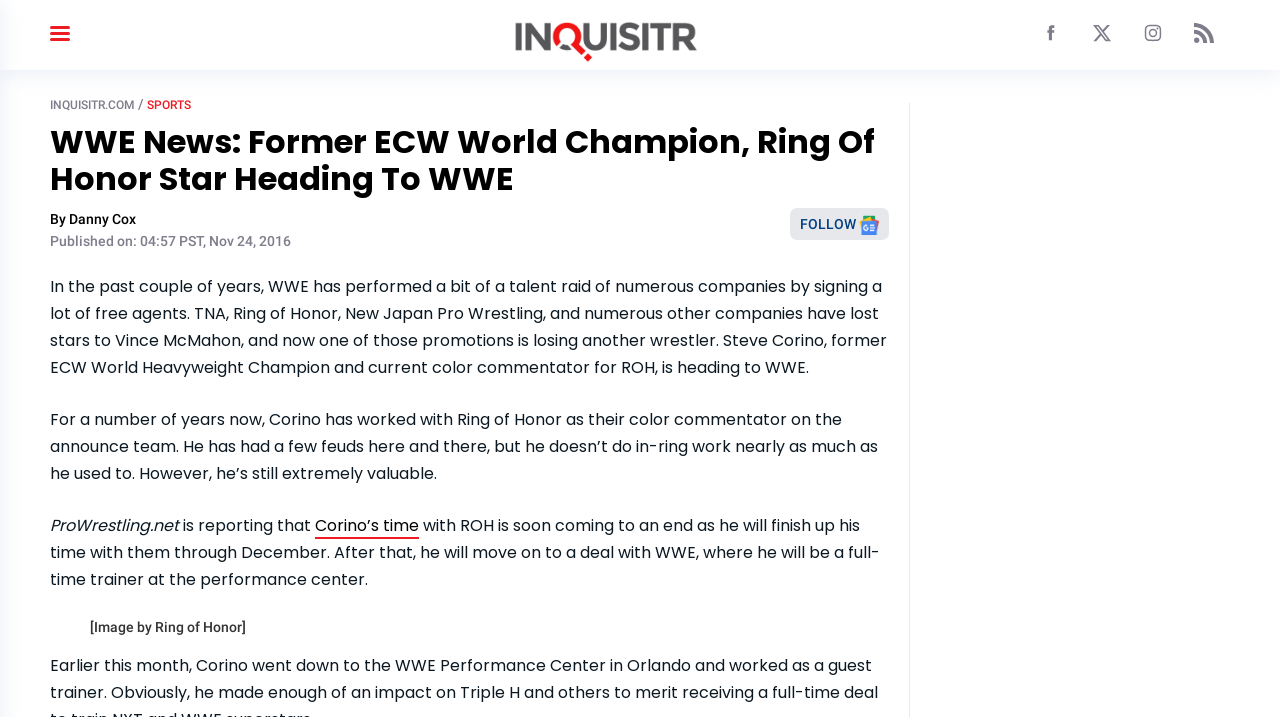Extract the text of the main heading from the webpage.

WWE News: Former ECW World Champion, Ring Of Honor Star Heading To WWE